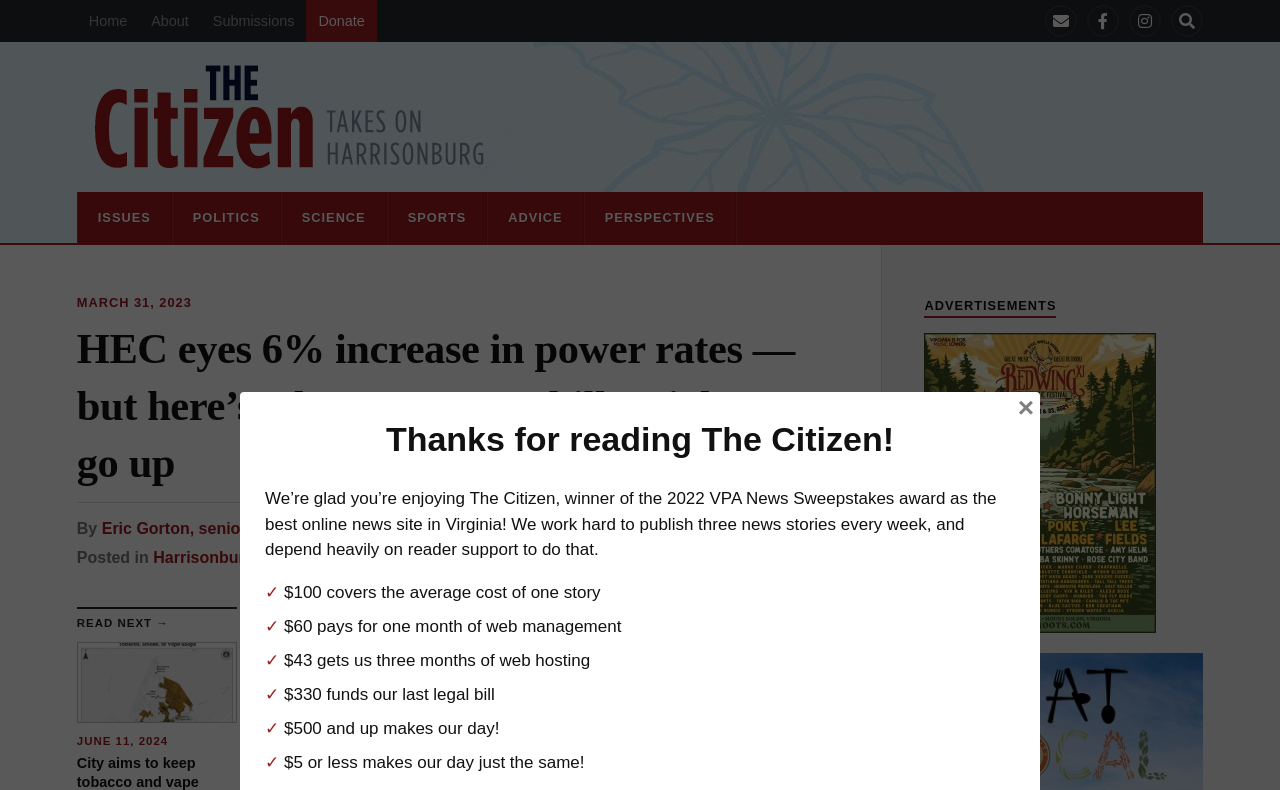Who is the author of this article?
Answer the question in as much detail as possible.

The author of this article is mentioned in the text as 'By Eric Gorton, senior contributor', which is located below the main heading of the article.